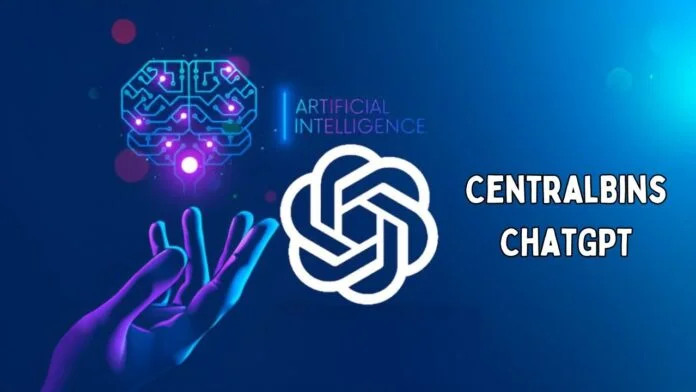What does the hand in the foreground symbolize?
Give a detailed and exhaustive answer to the question.

In the foreground, a hand reaches out, symbolizing human interaction with technology, highlighting the connection between humans and AI systems.